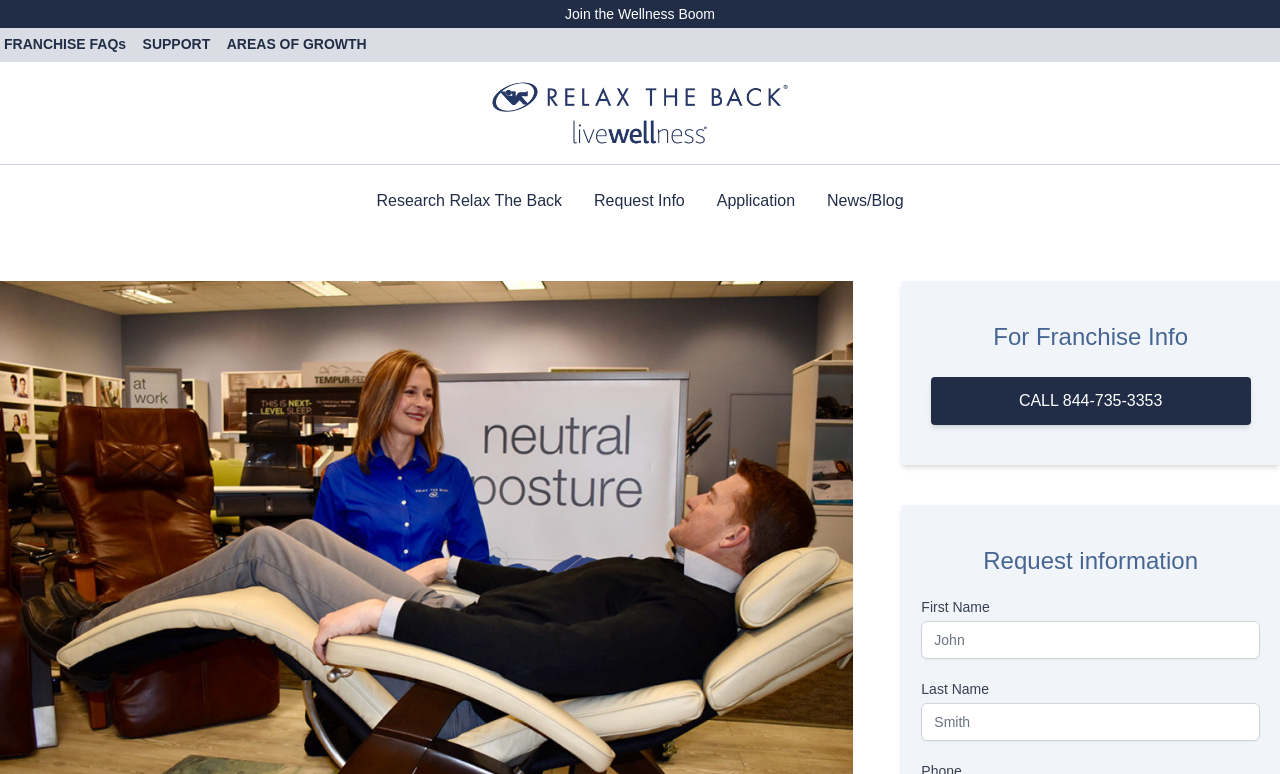Determine the bounding box coordinates of the section to be clicked to follow the instruction: "View News/Blog". The coordinates should be given as four float numbers between 0 and 1, formatted as [left, top, right, bottom].

[0.646, 0.245, 0.706, 0.276]